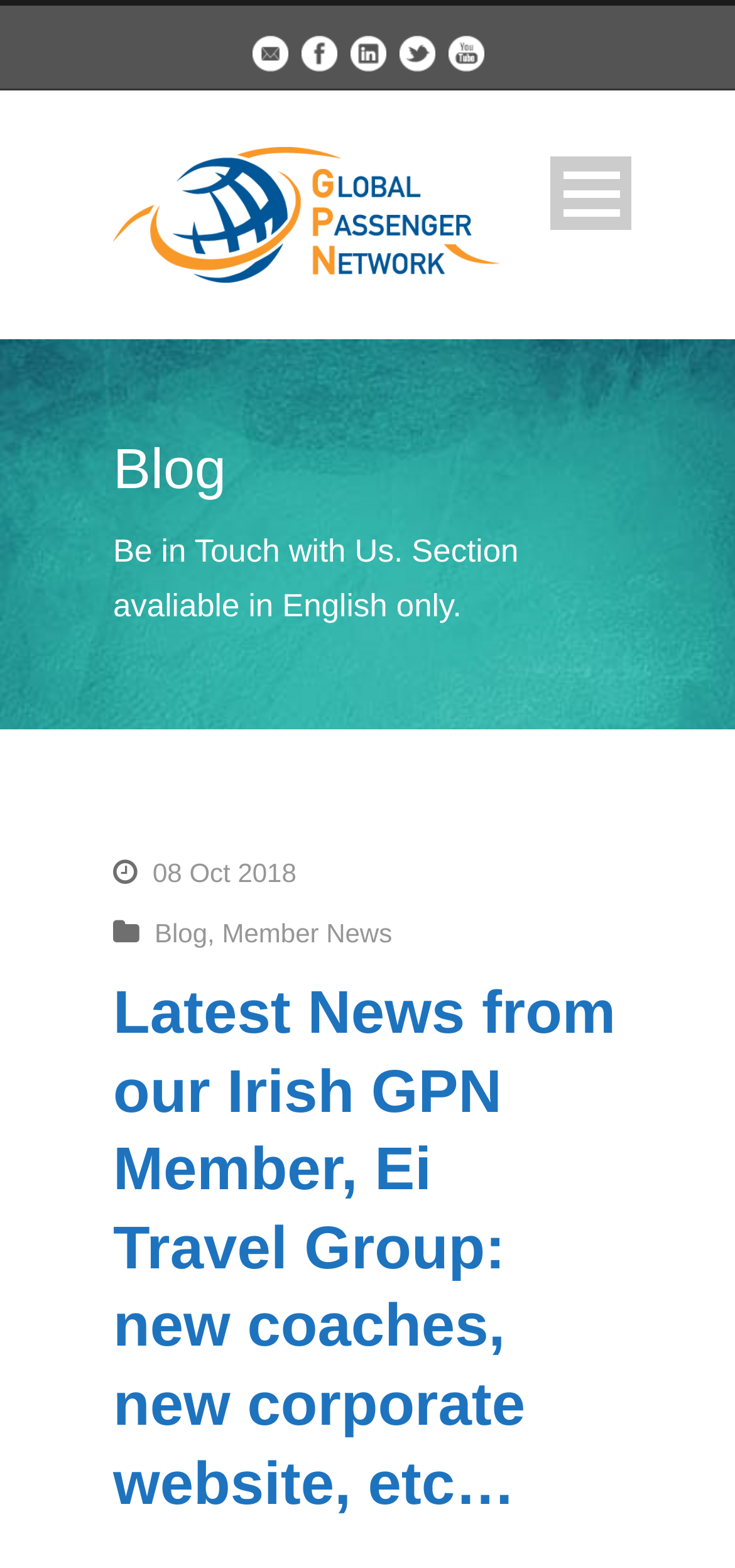Find the bounding box coordinates of the clickable area required to complete the following action: "Read the latest news".

[0.154, 0.621, 0.846, 0.971]